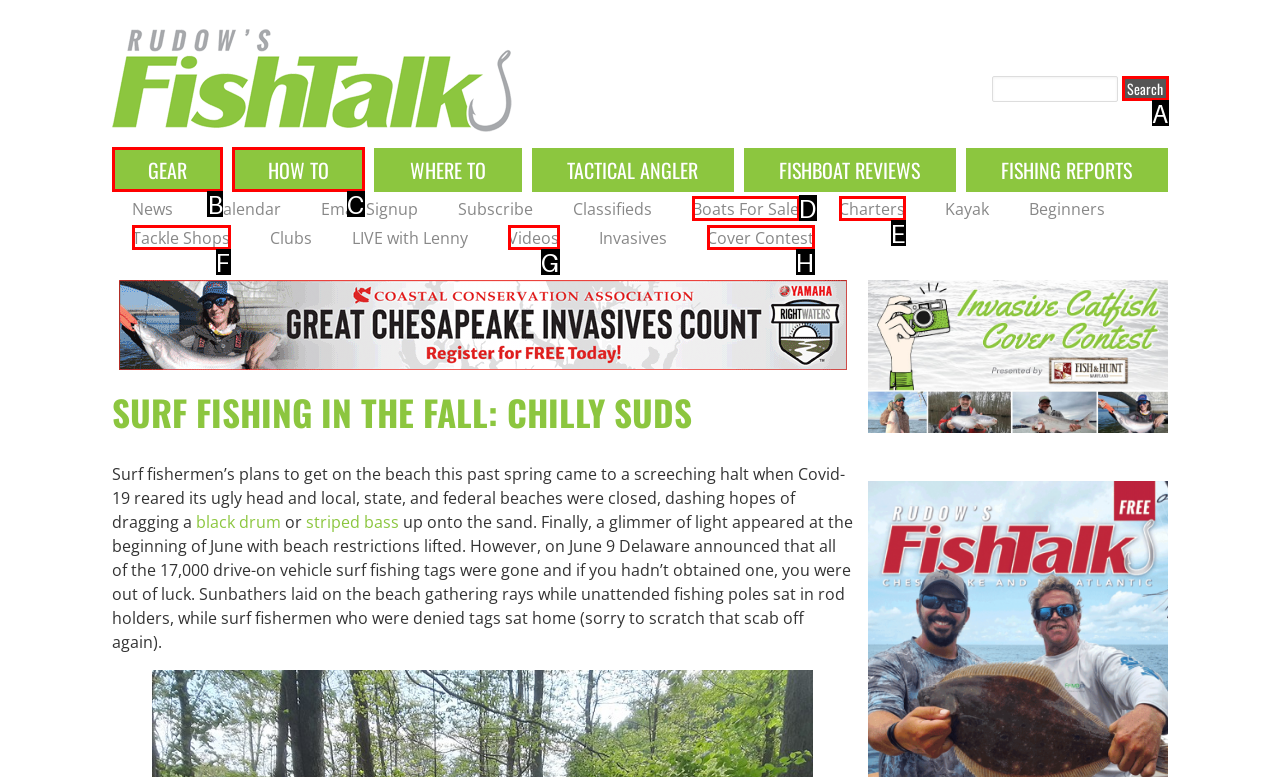Determine the letter of the element I should select to fulfill the following instruction: Go to GEAR page. Just provide the letter.

B